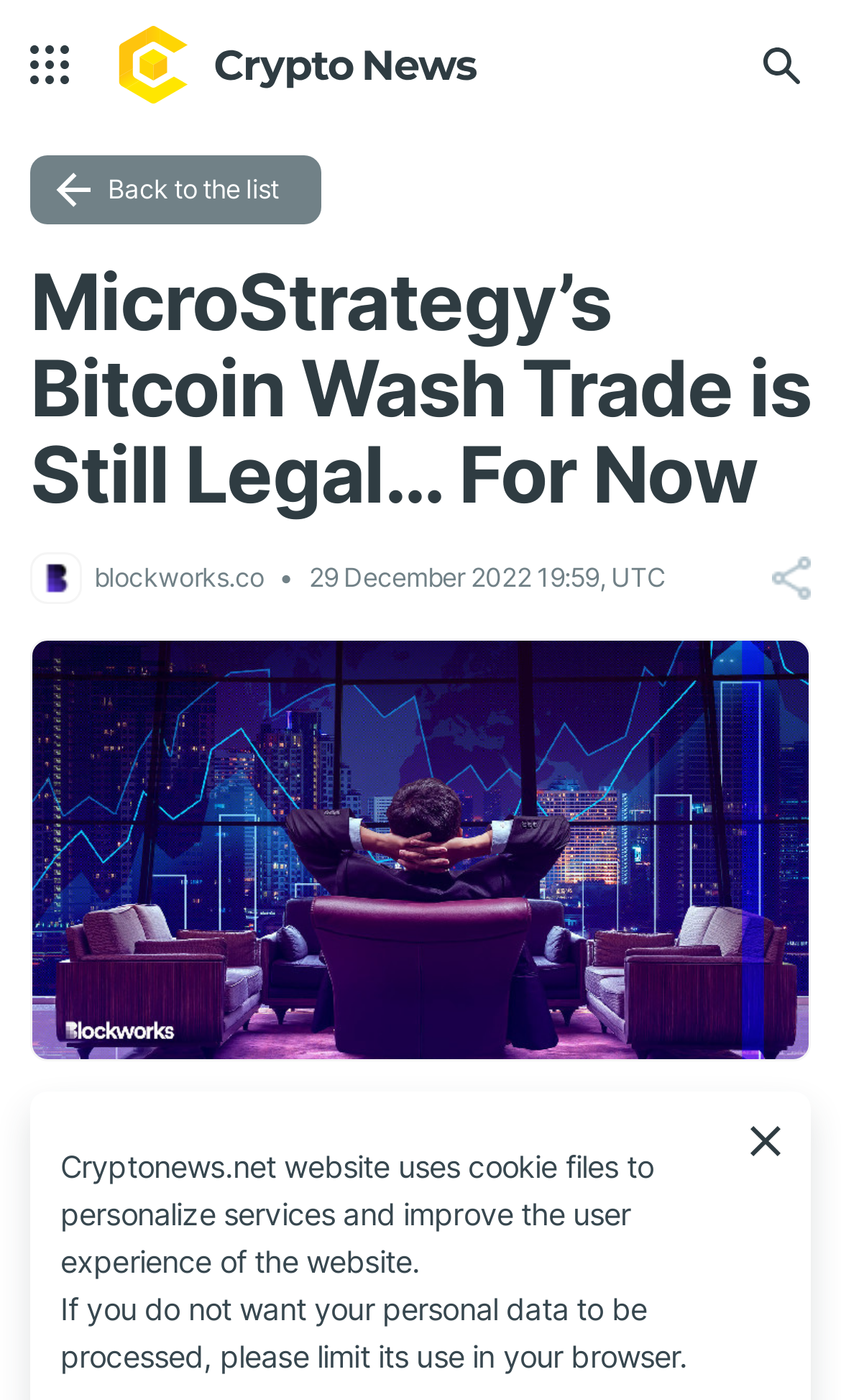What is the date of the article?
Using the image, elaborate on the answer with as much detail as possible.

I found the date of the article by looking at the text element with the content '29 December 2022 19:59, UTC' which is located at the top of the webpage, below the logo and the heading.